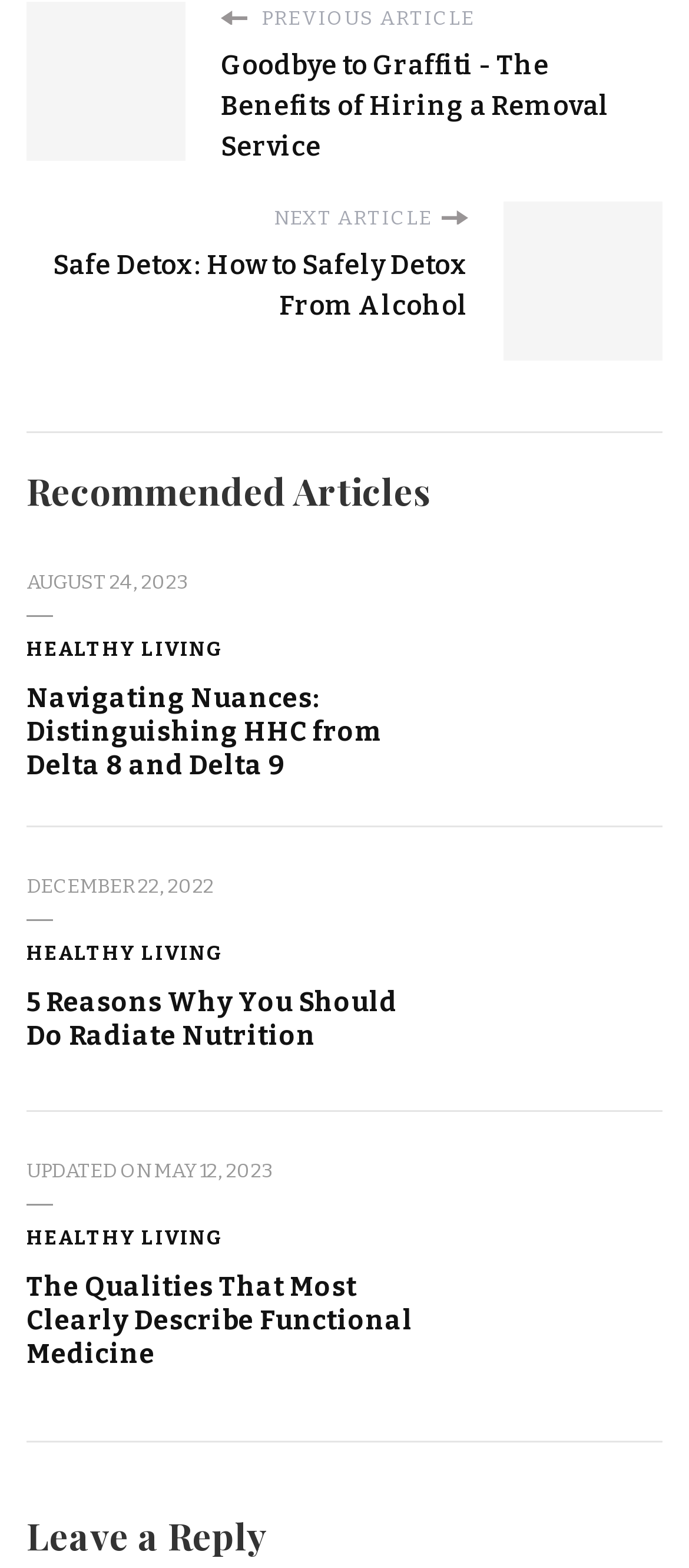Determine the bounding box coordinates of the region I should click to achieve the following instruction: "Click on the previous article". Ensure the bounding box coordinates are four float numbers between 0 and 1, i.e., [left, top, right, bottom].

[0.269, 0.002, 0.962, 0.106]